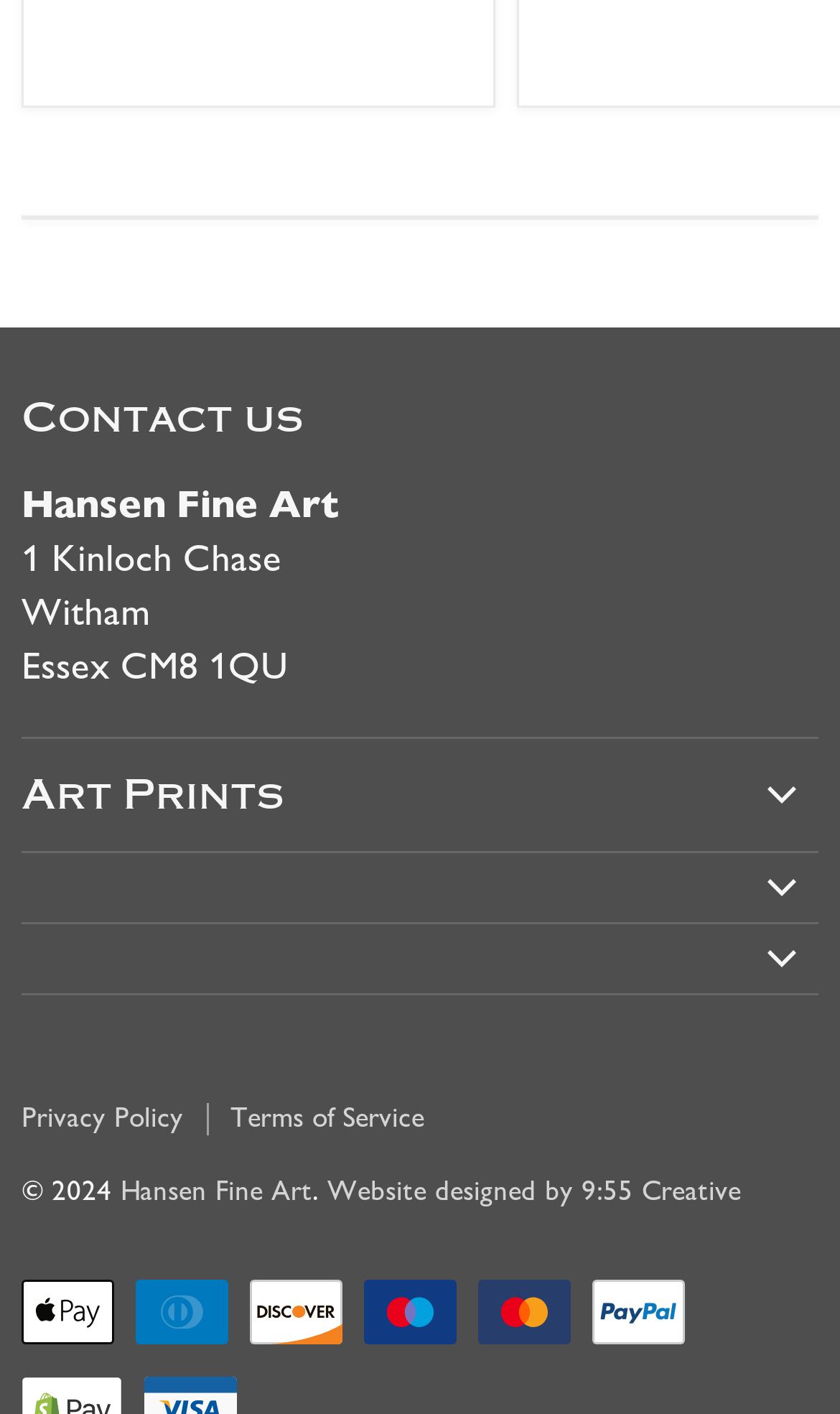Kindly determine the bounding box coordinates for the clickable area to achieve the given instruction: "Explore Maritime Art".

[0.026, 0.802, 0.228, 0.83]